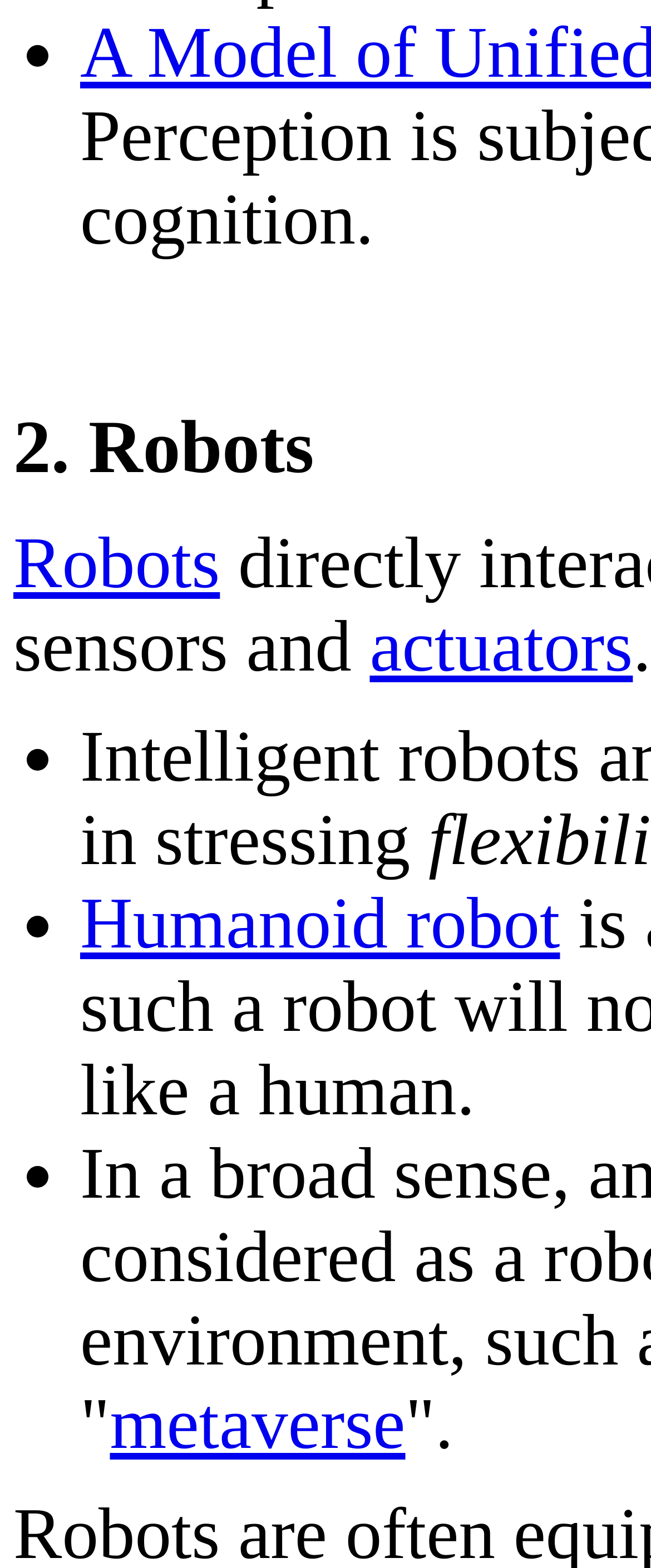What is the item related to human?
Based on the image, give a concise answer in the form of a single word or short phrase.

Humanoid robot